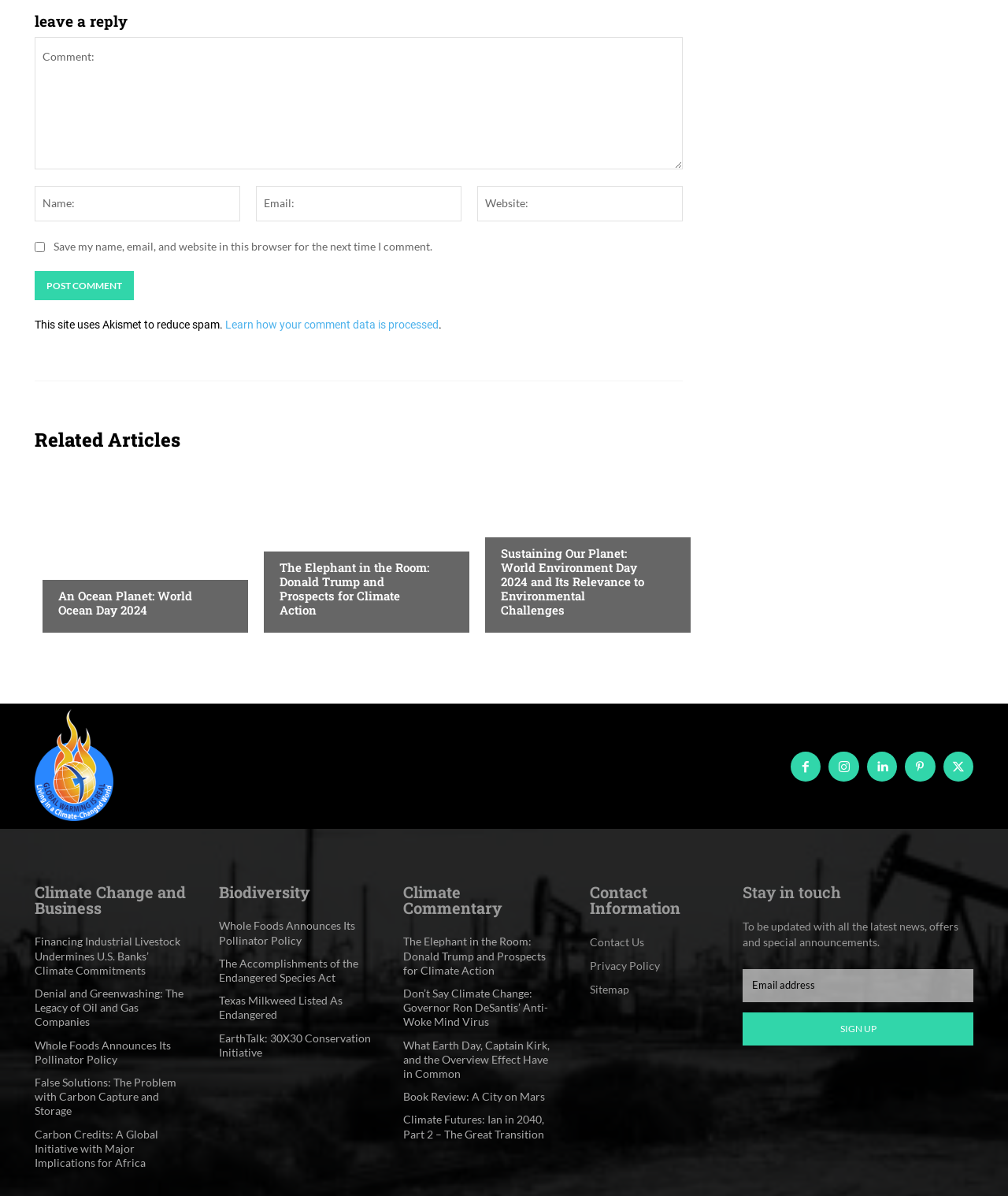How many categories are listed?
Please give a detailed and elaborate answer to the question.

The webpage lists four categories: Climate Change and Business, Biodiversity, Climate Commentary, and Contact Information. These categories are displayed as headings on the webpage.